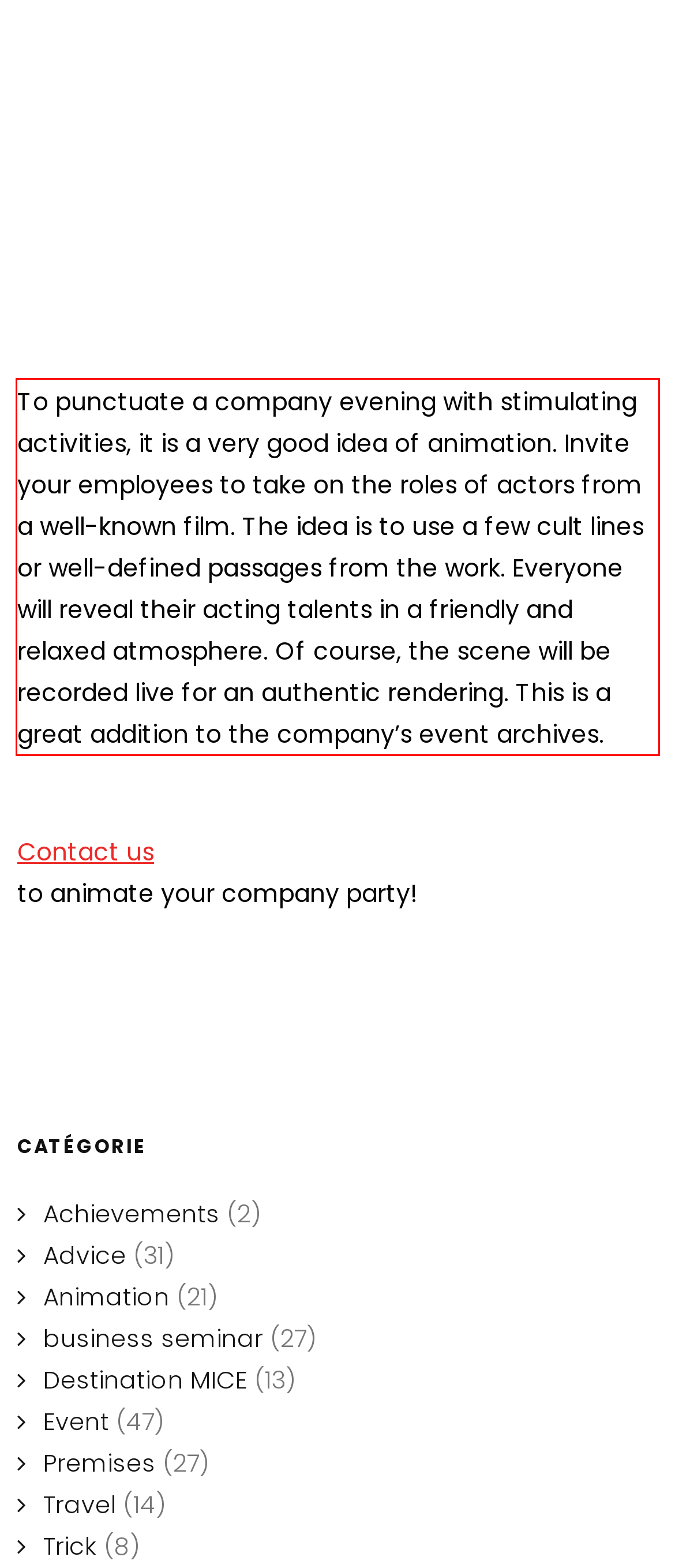You have a screenshot of a webpage, and there is a red bounding box around a UI element. Utilize OCR to extract the text within this red bounding box.

To punctuate a company evening with stimulating activities, it is a very good idea of animation. Invite your employees to take on the roles of actors from a well-known film. The idea is to use a few cult lines or well-defined passages from the work. Everyone will reveal their acting talents in a friendly and relaxed atmosphere. Of course, the scene will be recorded live for an authentic rendering. This is a great addition to the company’s event archives.